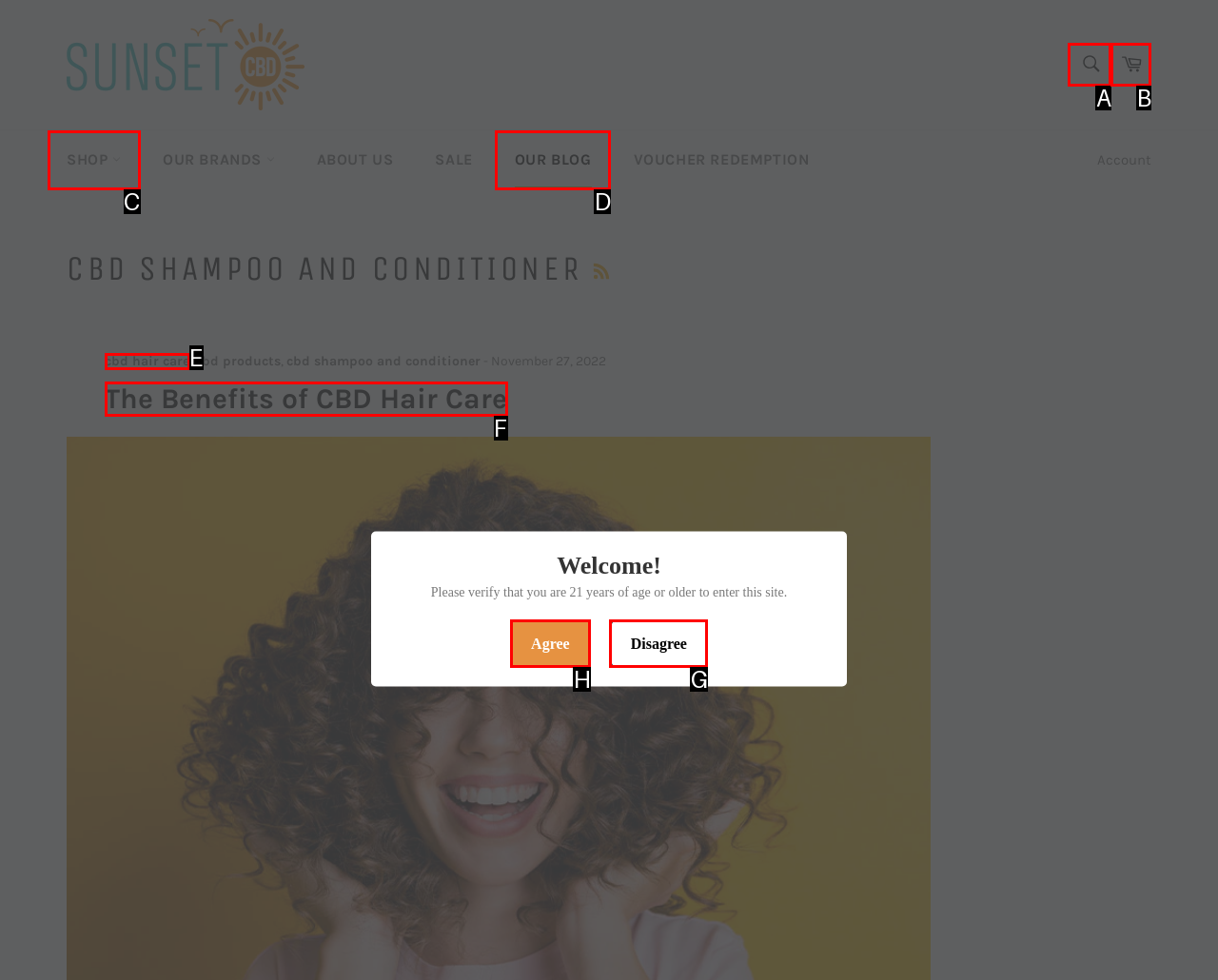Determine which HTML element should be clicked for this task: Verify age
Provide the option's letter from the available choices.

H